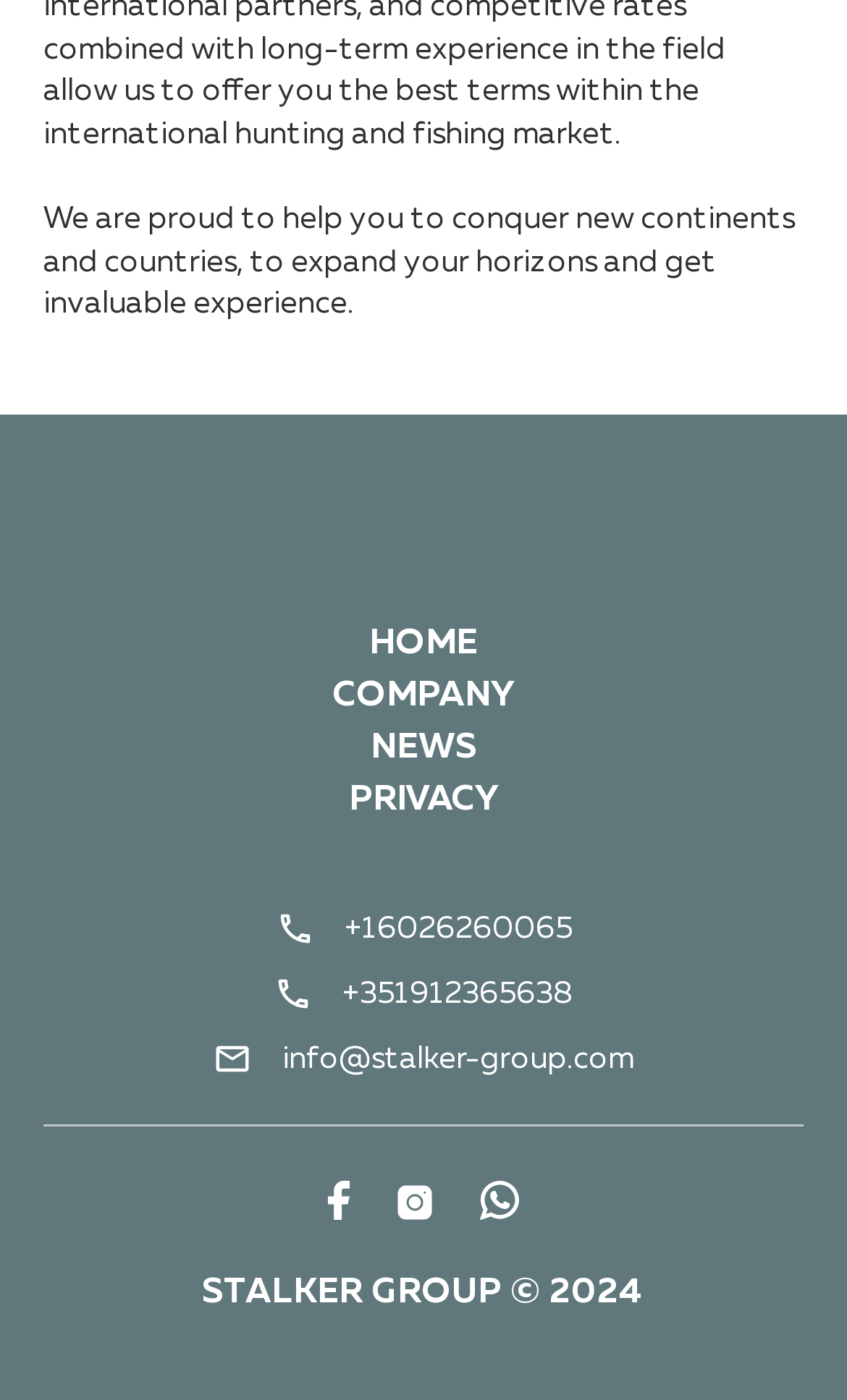Provide a single word or phrase answer to the question: 
What is the email address?

info@stalker-group.com